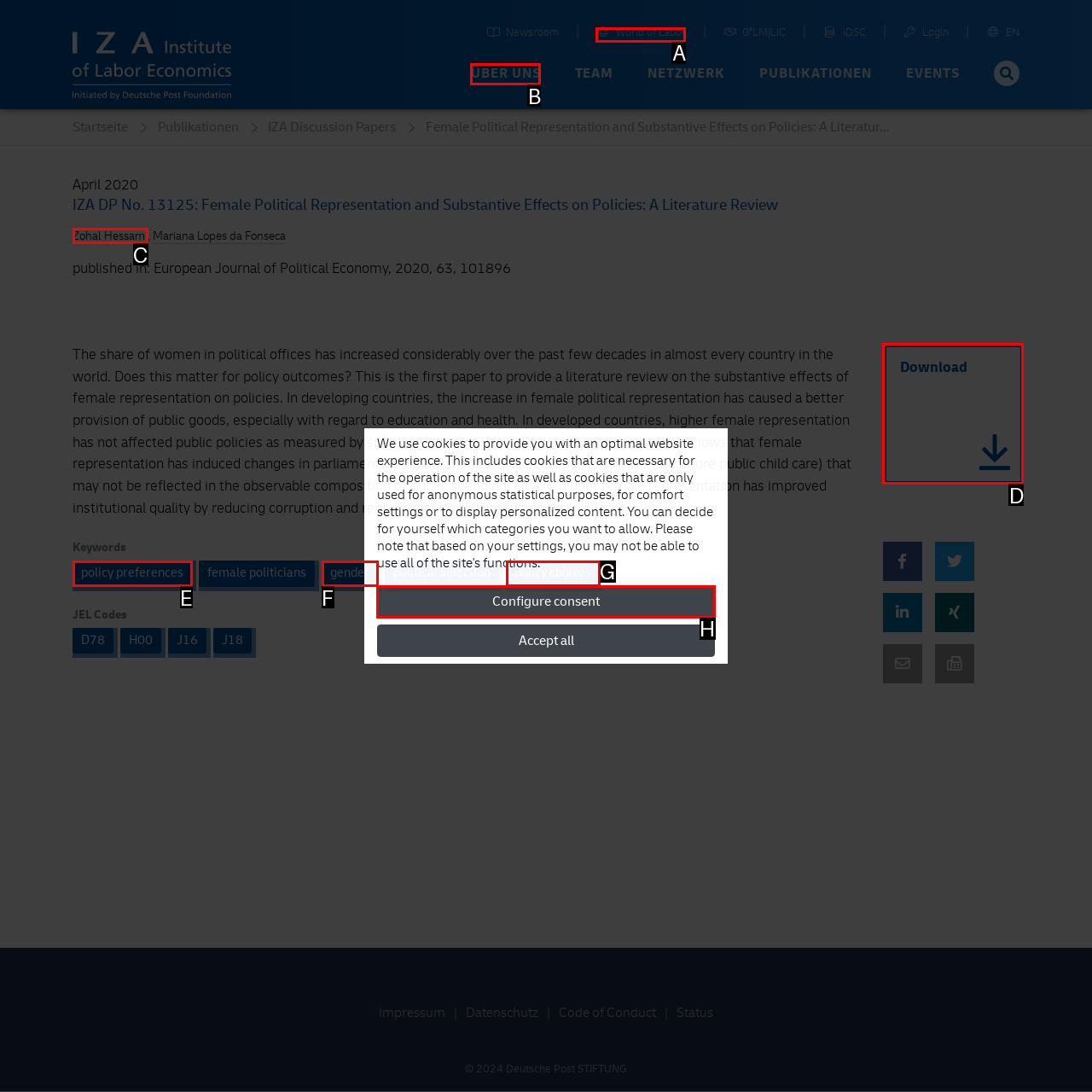Select the HTML element that matches the description: policy preferences
Respond with the letter of the correct choice from the given options directly.

E